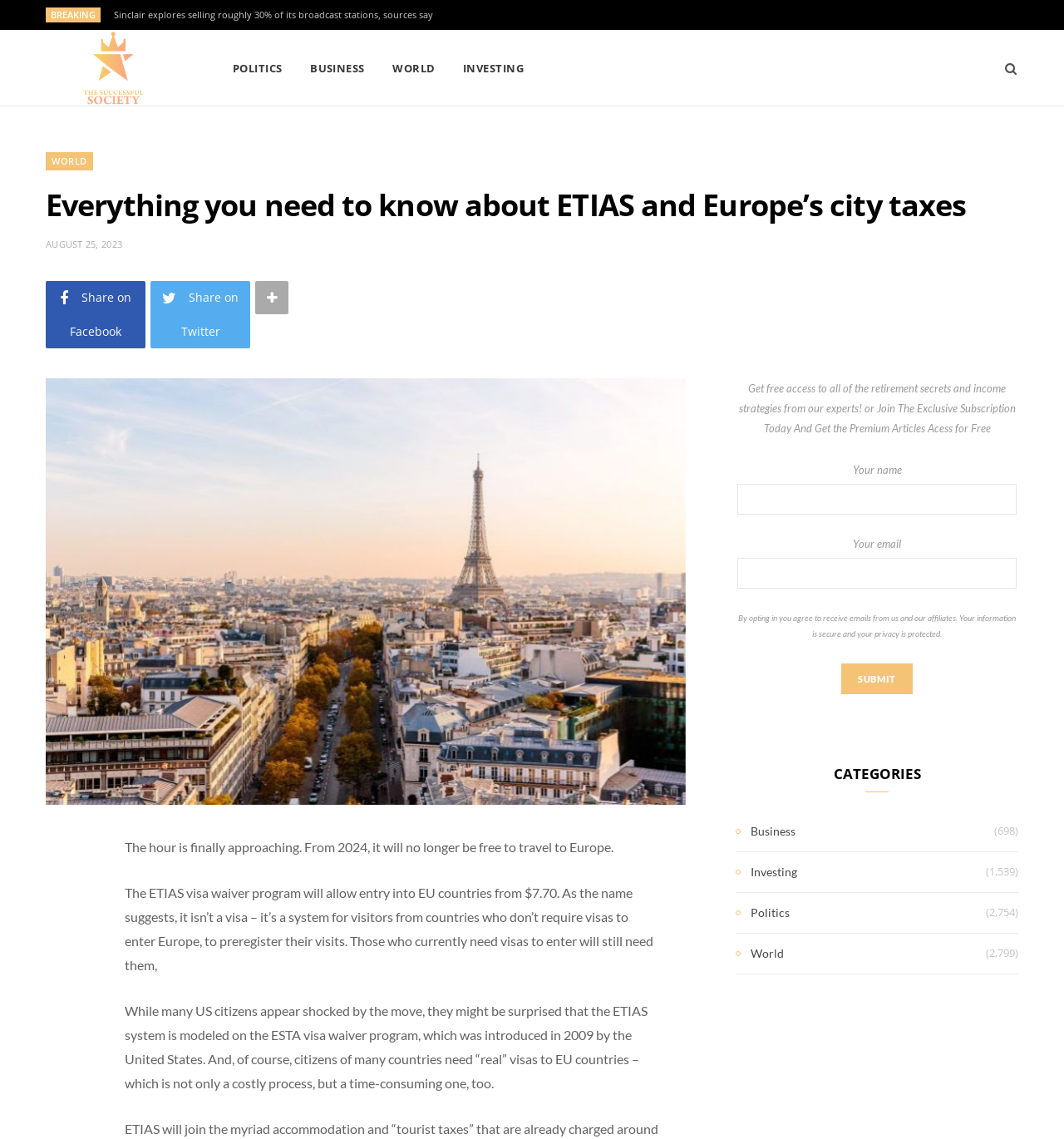Answer the question briefly using a single word or phrase: 
What is the topic of the article?

ETIAS and Europe's city taxes